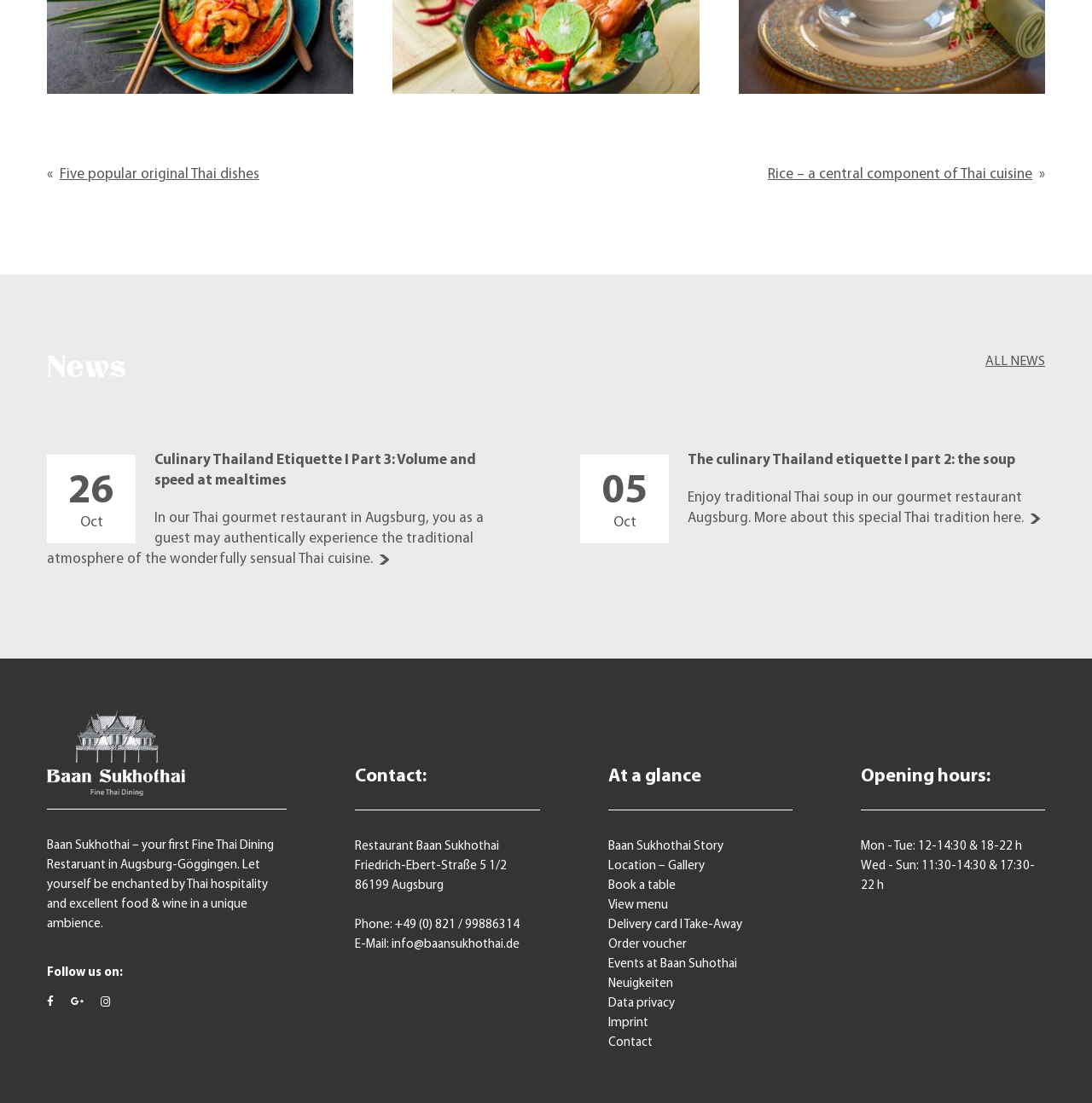Please provide a comprehensive response to the question based on the details in the image: What are the opening hours of Baan Sukhothai Restaurant on Mondays and Tuesdays?

I found the opening hours of the restaurant by looking at the section labeled 'Opening hours:', where it lists the hours for different days of the week. For Mondays and Tuesdays, the hours are 12-14:30 and 18-22.